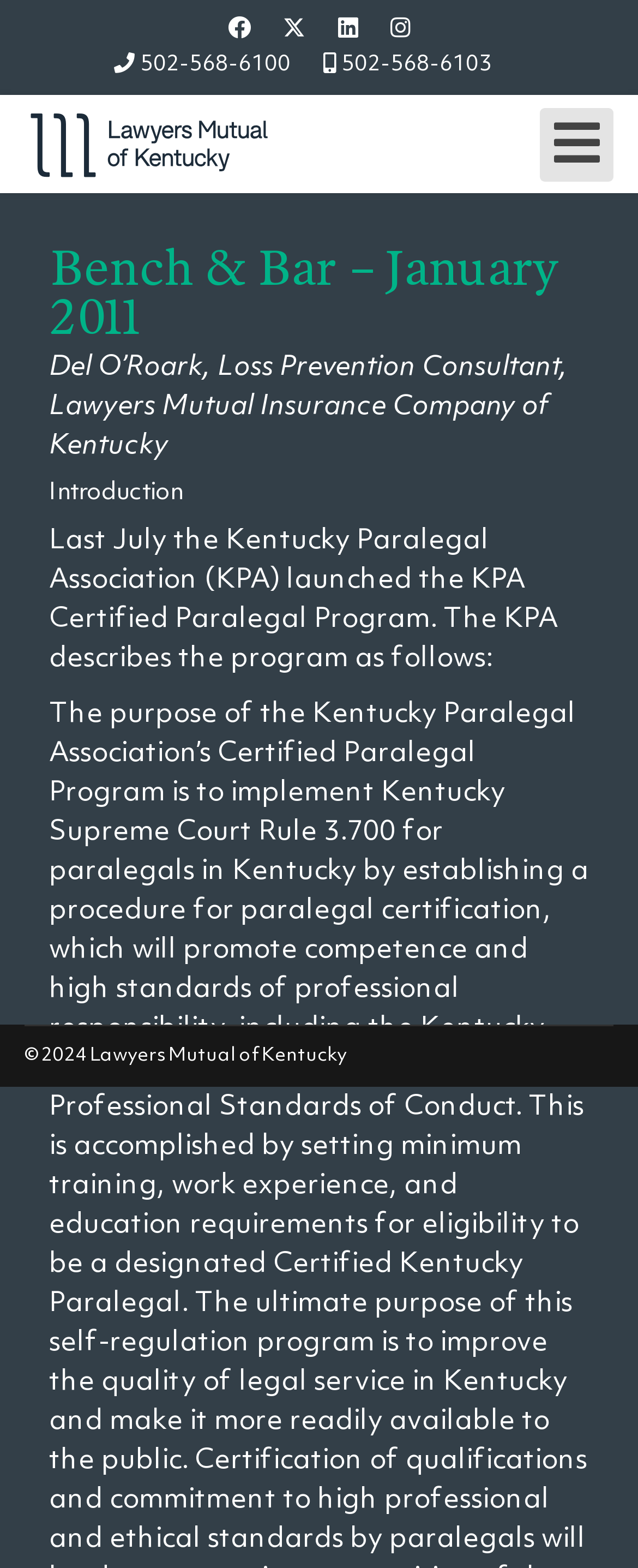Provide the bounding box coordinates, formatted as (top-left x, top-left y, bottom-right x, bottom-right y), with all values being floating point numbers between 0 and 1. Identify the bounding box of the UI element that matches the description: alt="Lawyers Mutual of Kentucky"

[0.038, 0.068, 0.427, 0.115]